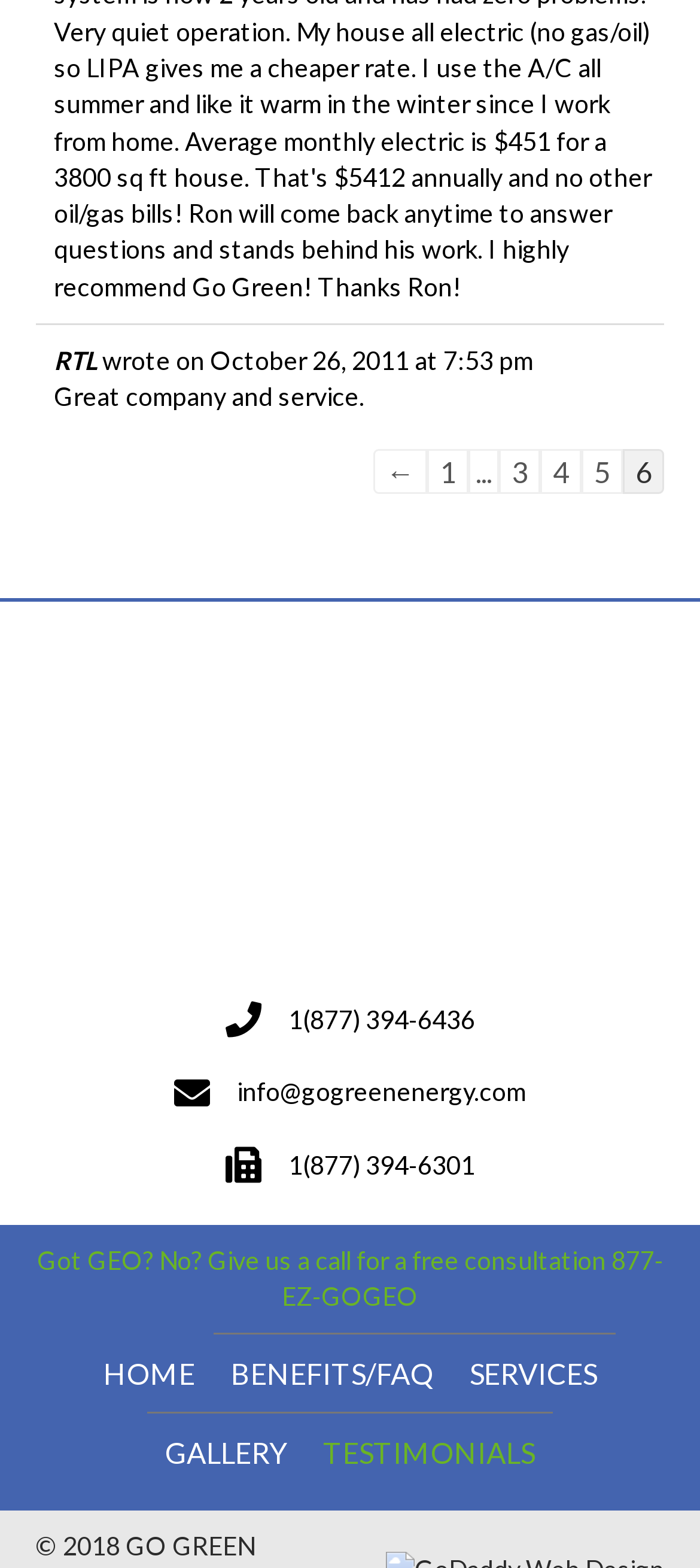Provide your answer to the question using just one word or phrase: Who wrote the latest article?

RTL